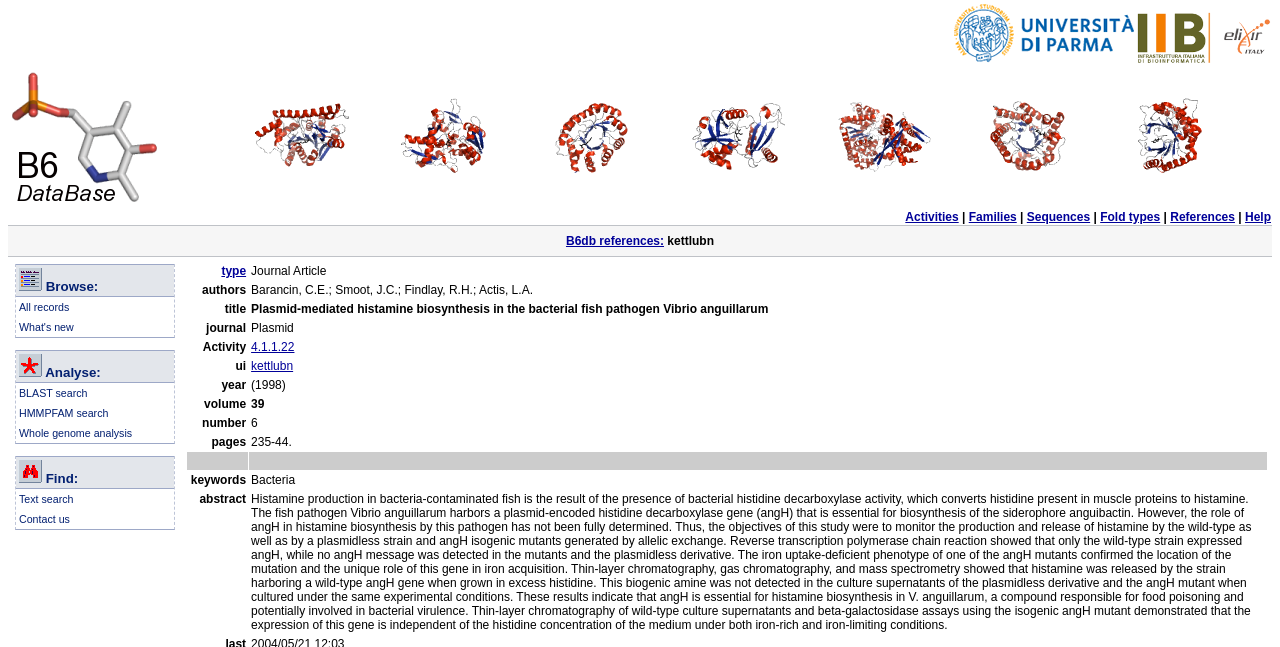Use a single word or phrase to answer the following:
How many links are in the 'Find' section?

2